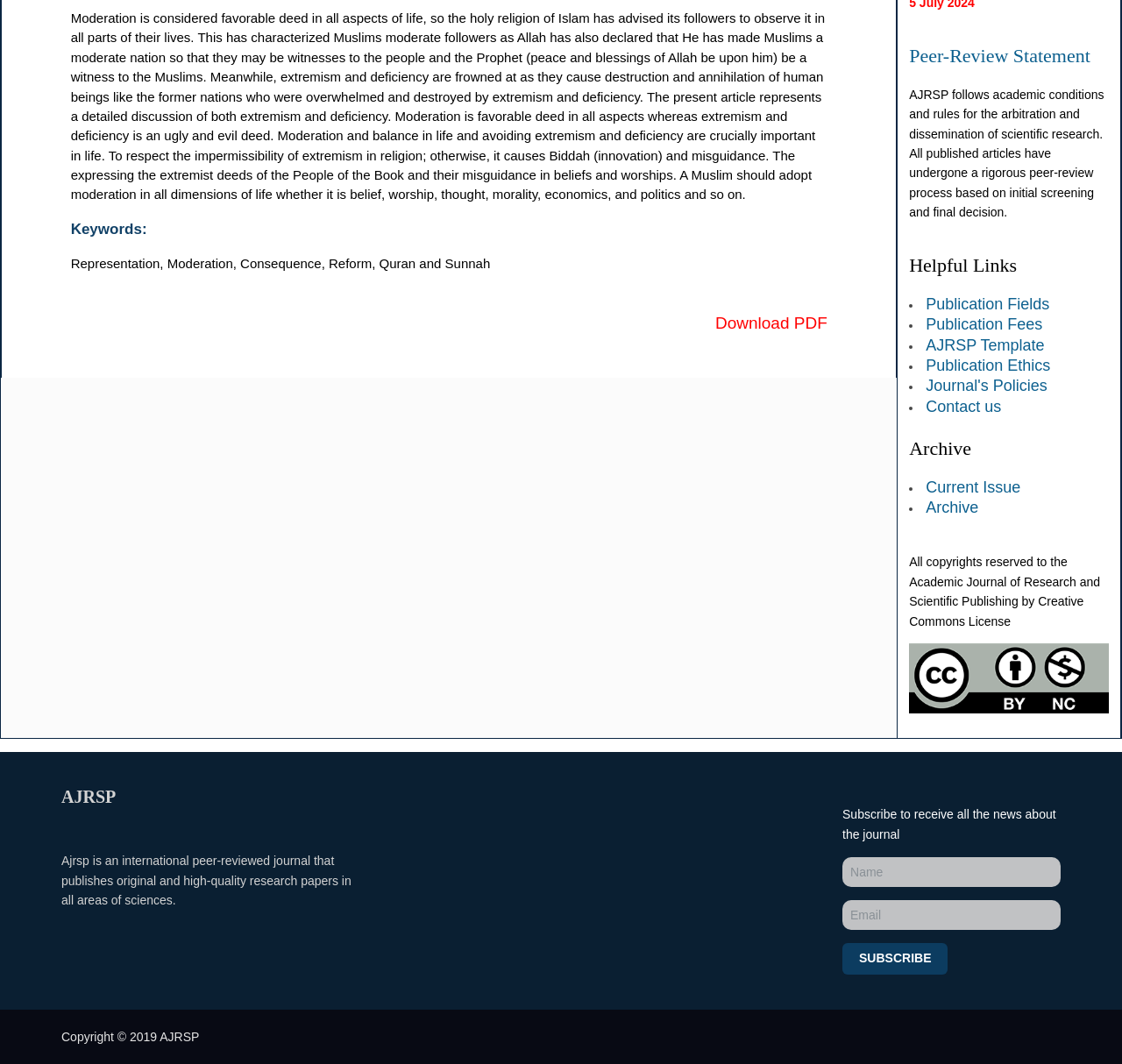Given the element description "Contact us", identify the bounding box of the corresponding UI element.

[0.825, 0.374, 0.892, 0.39]